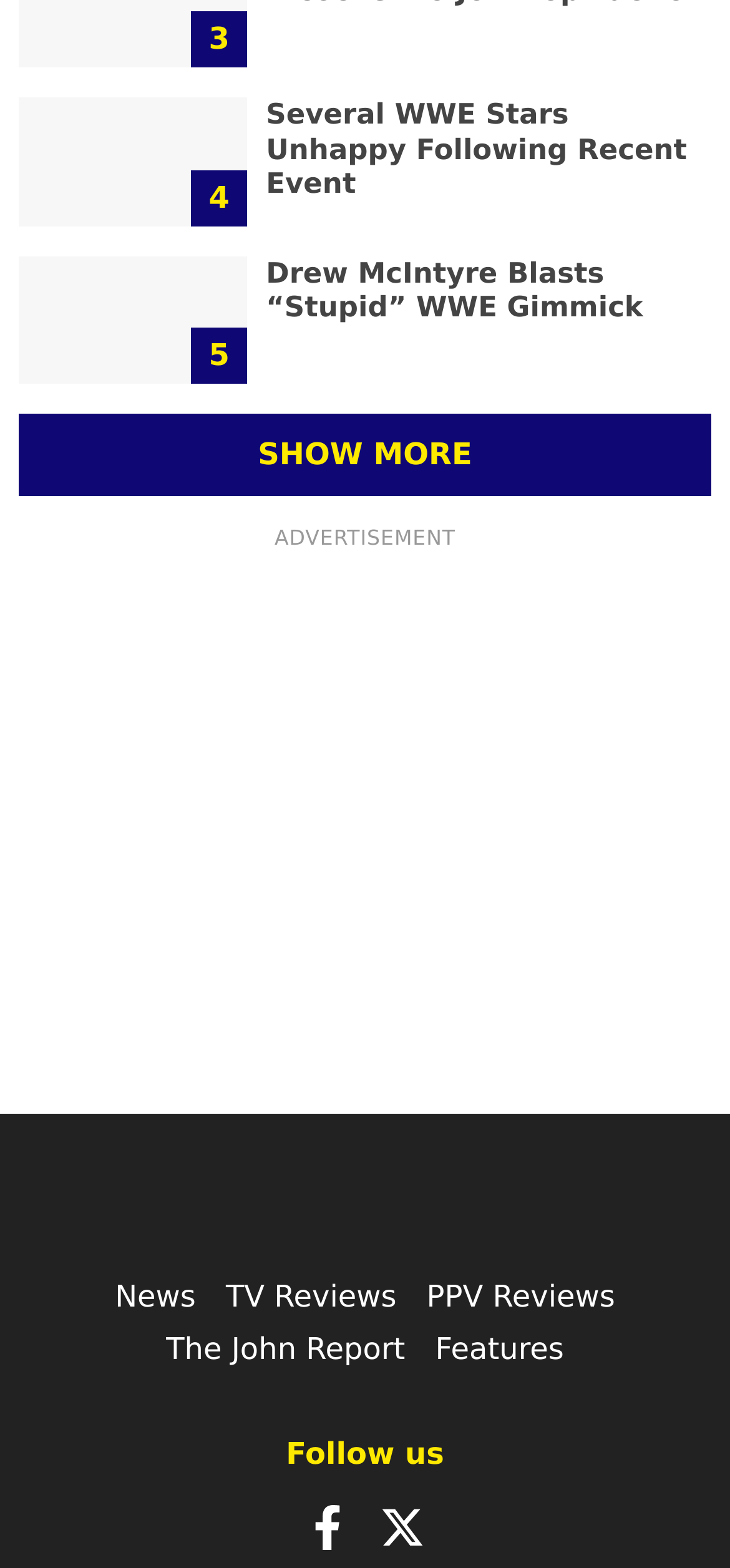What is the purpose of the 'SHOW MORE' button?
From the details in the image, answer the question comprehensively.

The 'SHOW MORE' button is located below the list of article headings, and its description says it controls the 'trending-stories-list', implying that its purpose is to show more trending stories when clicked.